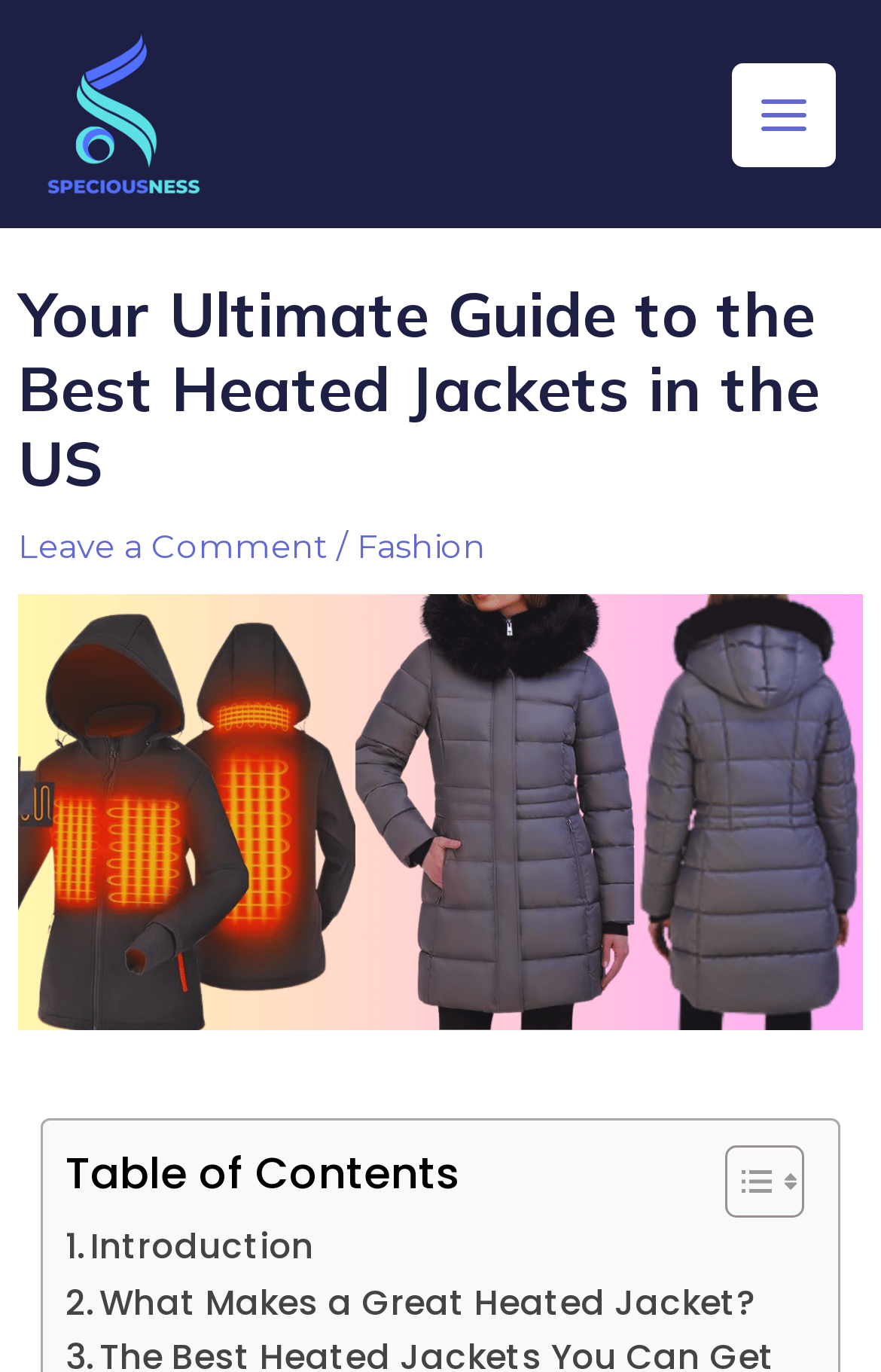What is the title of the article?
Please give a detailed and elaborate explanation in response to the question.

I found the heading element with the text 'Your Ultimate Guide to the Best Heated Jackets in the US', which is likely the title of the article.